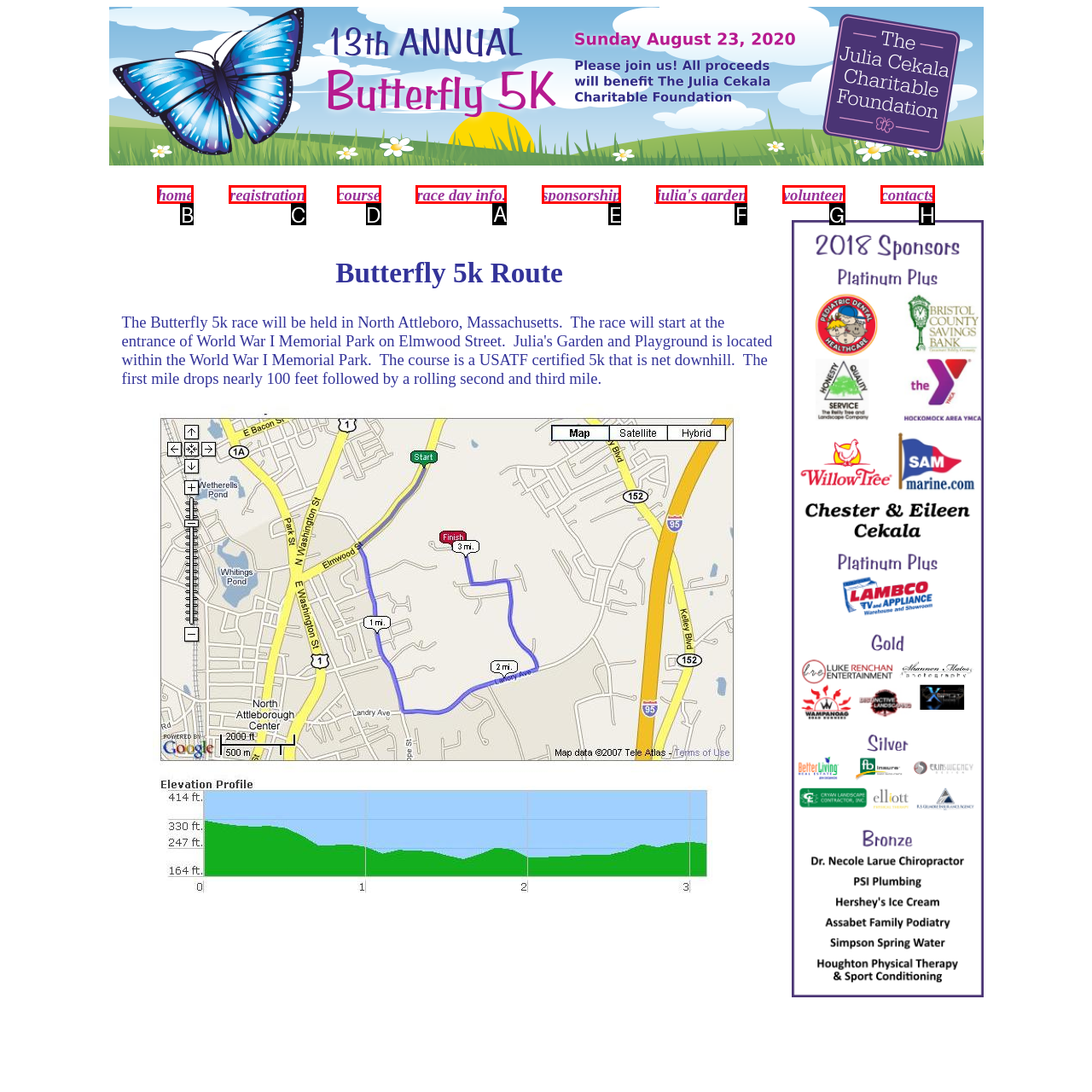Identify the letter of the option to click in order to check race day info. Answer with the letter directly.

A